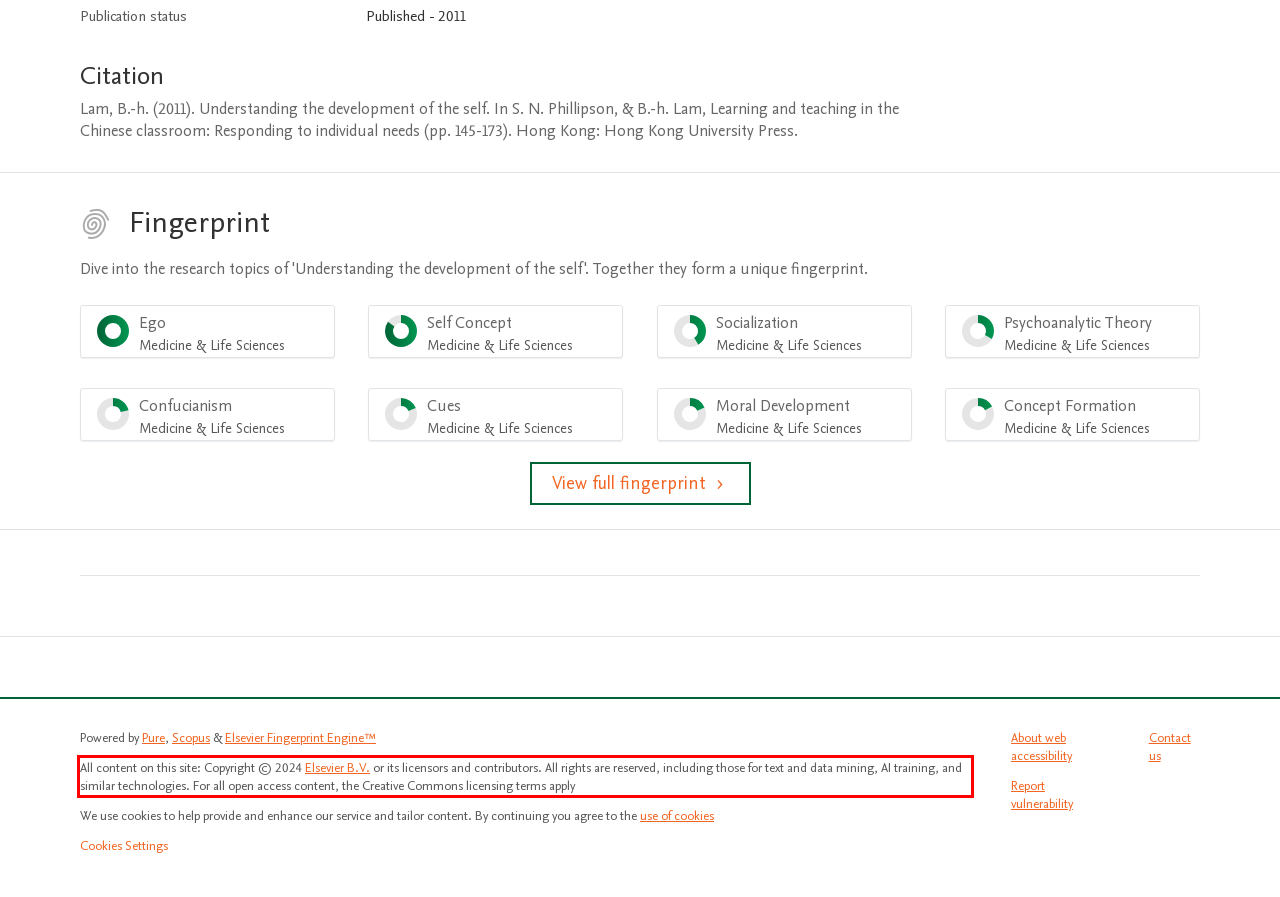You have a screenshot of a webpage with a red bounding box. Identify and extract the text content located inside the red bounding box.

All content on this site: Copyright © 2024 Elsevier B.V. or its licensors and contributors. All rights are reserved, including those for text and data mining, AI training, and similar technologies. For all open access content, the Creative Commons licensing terms apply